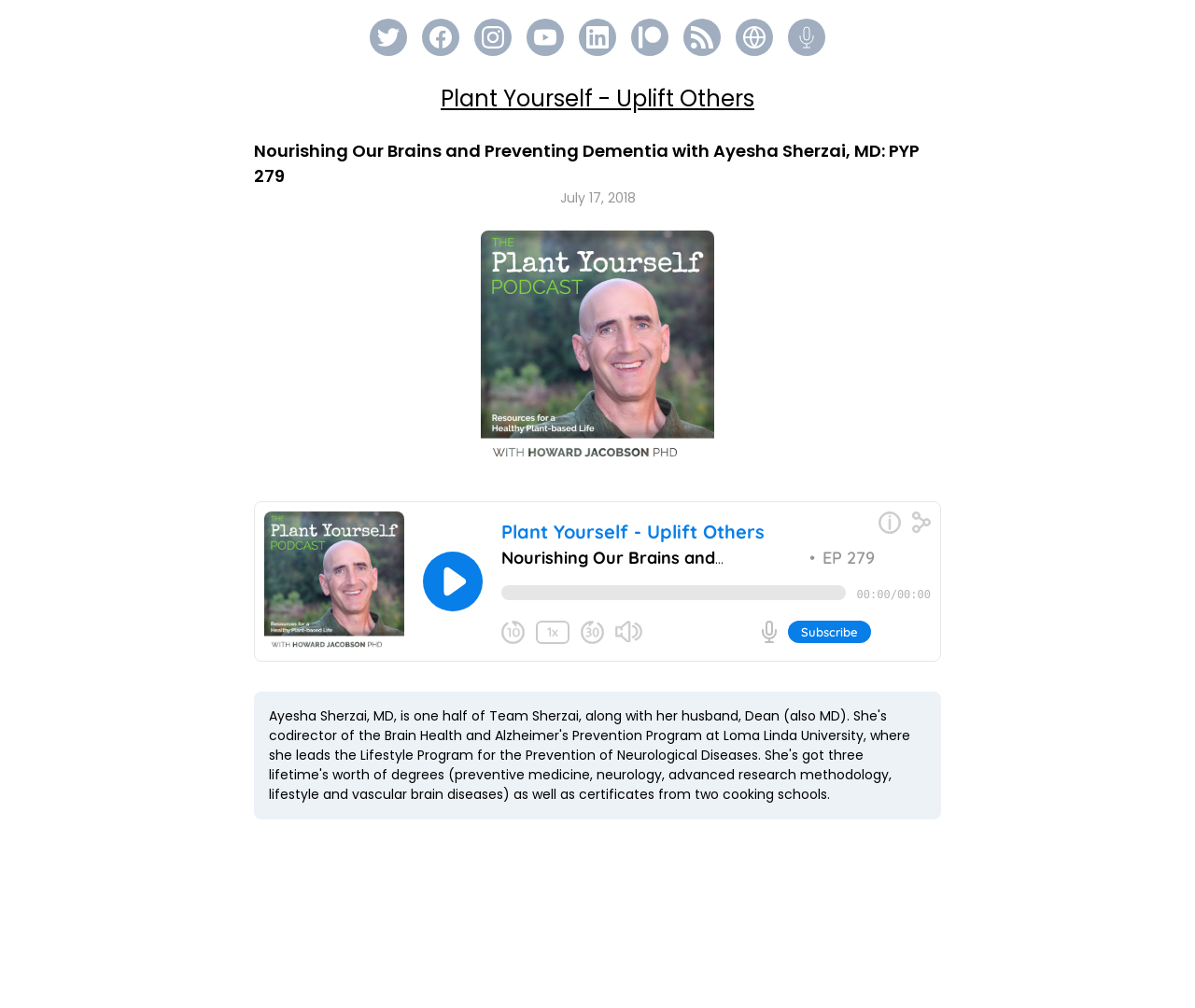What is the purpose of the 'Record audio message' link? From the image, respond with a single word or brief phrase.

To record an audio message